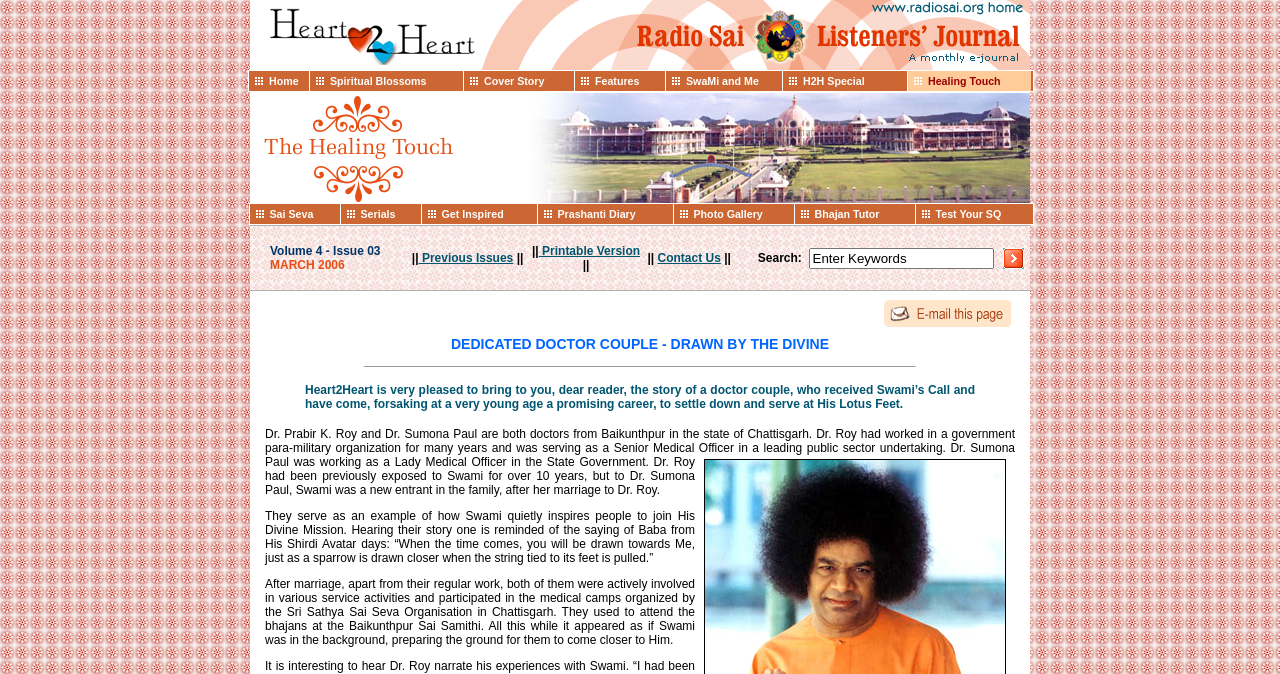Generate a thorough caption that explains the contents of the webpage.

The webpage is divided into several sections. At the top, there is a header section with a table containing two cells. The left cell has a link and an image, while the right cell has a larger image. Below the header, there is a navigation menu with eight tabs: Home, Spiritual Blossoms, Cover Story, Features, SwaMi and Me, H2H Special, and Healing Touch. Each tab has an image and a link. The tabs are evenly spaced and span the entire width of the page.

Below the navigation menu, there is a content section with three tables. The first table has two cells, with an image in the left cell and a larger image in the right cell. The second table has a single cell with a long text describing the content of the page, including headings and links. The third table has two cells, with an image in the left cell and a larger image in the right cell.

At the bottom of the page, there is a footer section with a table containing a single cell with a long text describing various links, including Sai Seva, Serials, Get Inspired, Prashanti Diary, Photo Gallery, Bhajan Tutor, and Test Your SQ. Each link has an image and a text description.